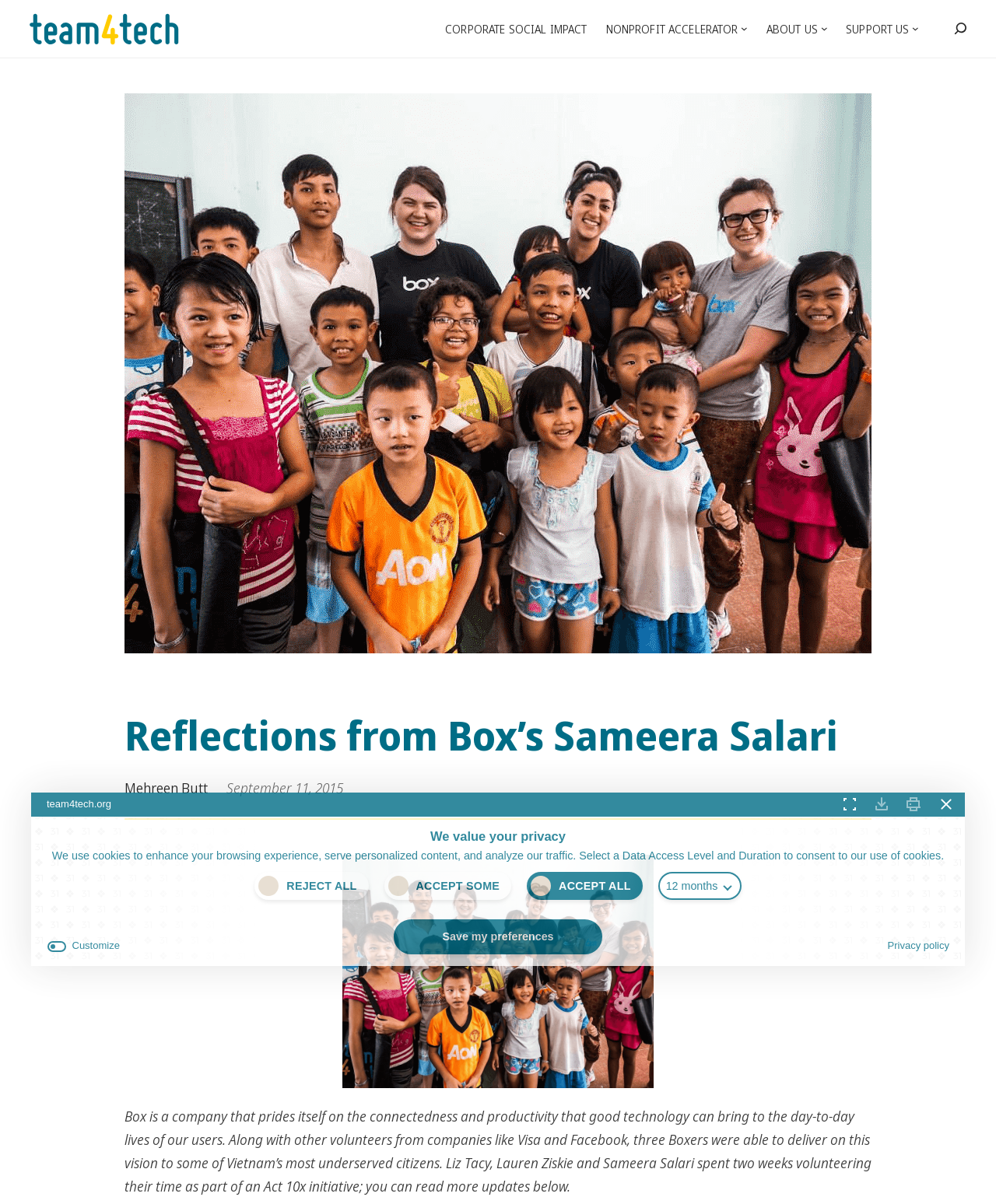Utilize the details in the image to give a detailed response to the question: What is the topic of the article?

The article is about the experience of three Boxers who volunteered their time in Vietnam as part of an Act 10x initiative. The article describes their work and its impact on the local community.